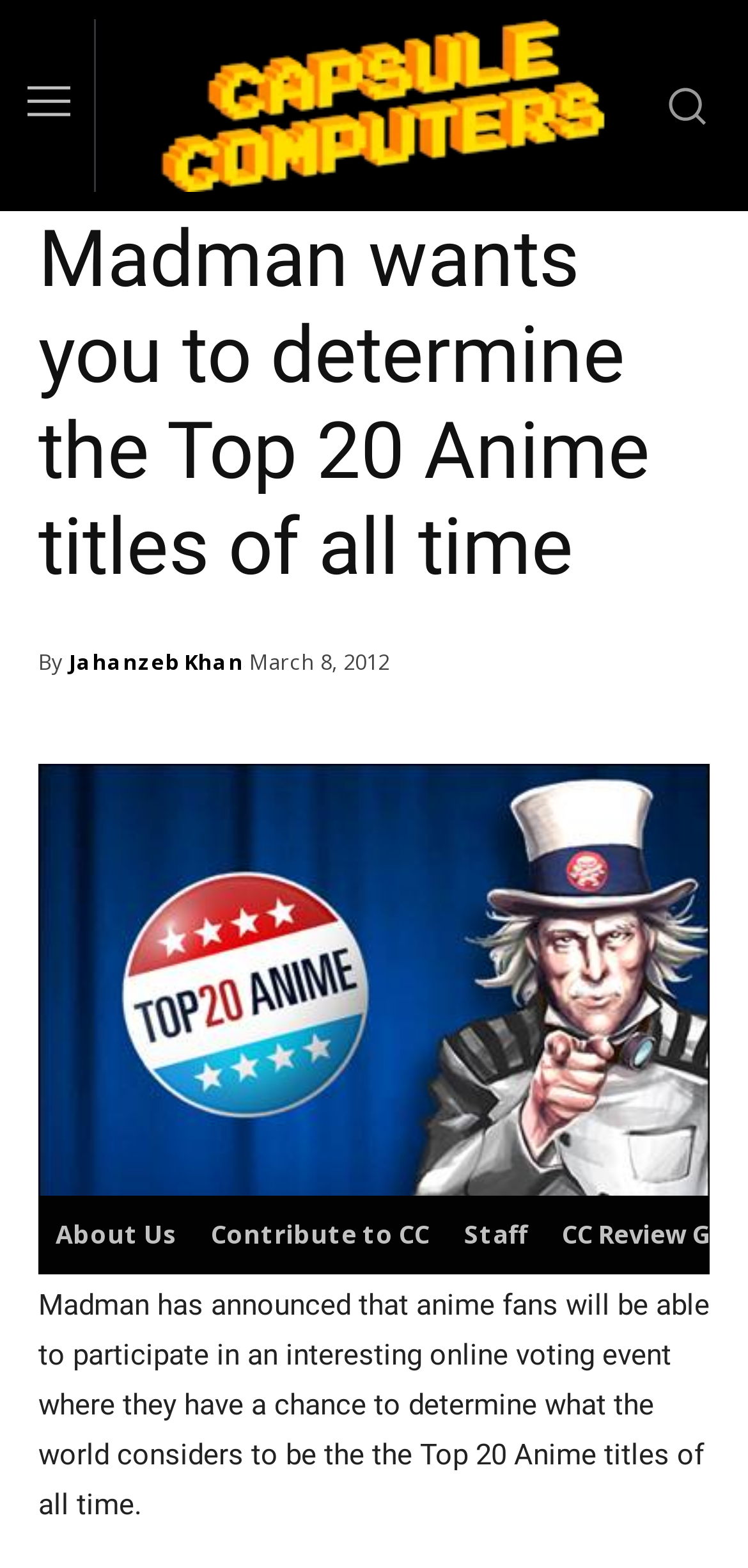How many links are in the footer?
Look at the image and respond with a one-word or short-phrase answer.

3